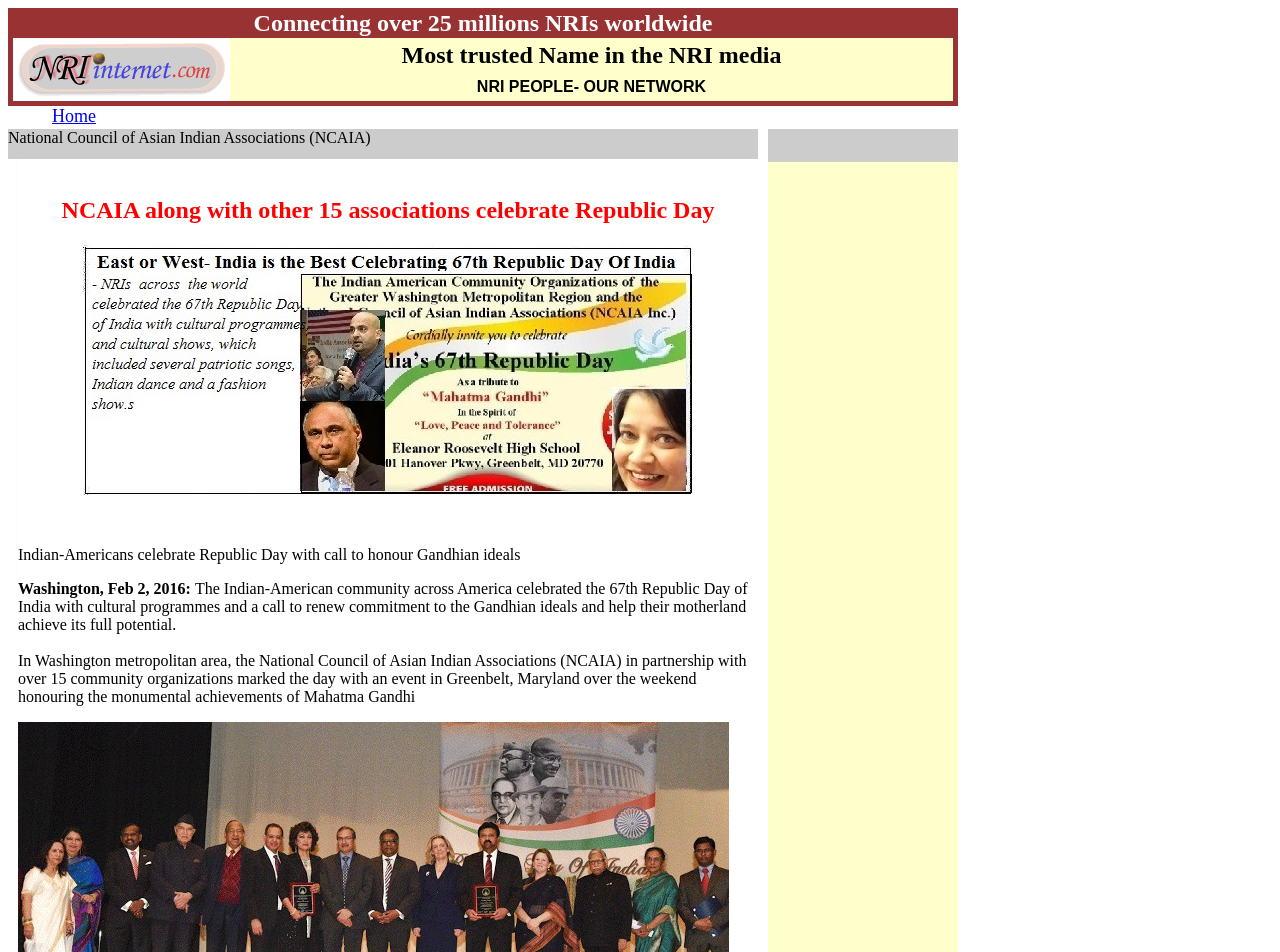What is the ideal being honoured by the Indian-American community?
Look at the image and respond to the question as thoroughly as possible.

The question can be answered by looking at the text content of the webpage. The text 'Indian-Americans celebrate Republic Day with call to honour Gandhian ideals' is present in the webpage, which indicates that the ideal being honoured is Gandhian ideals.